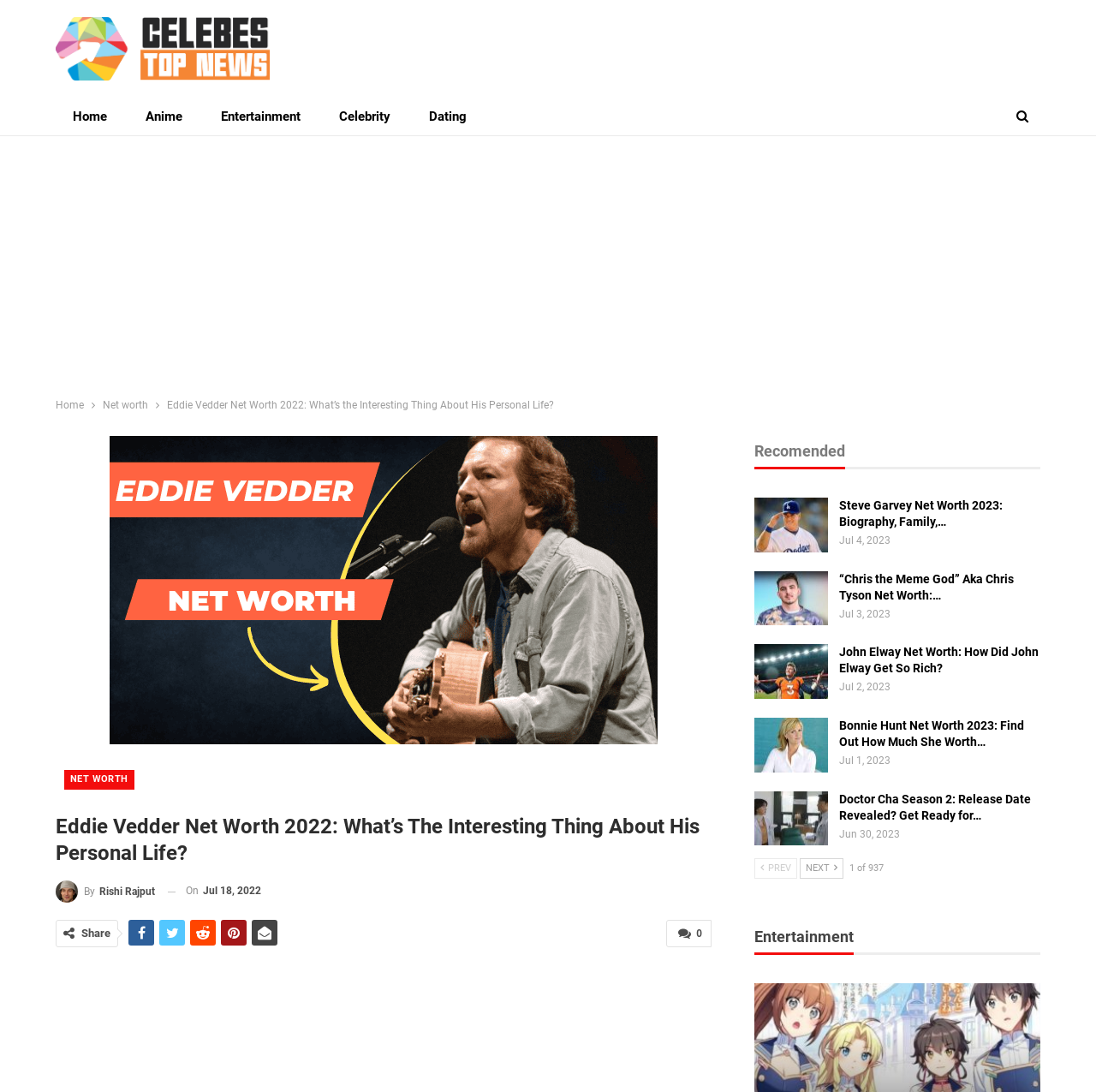Can you identify the bounding box coordinates of the clickable region needed to carry out this instruction: 'View the recommended article about Steve Garvey's net worth'? The coordinates should be four float numbers within the range of 0 to 1, stated as [left, top, right, bottom].

[0.766, 0.457, 0.915, 0.484]